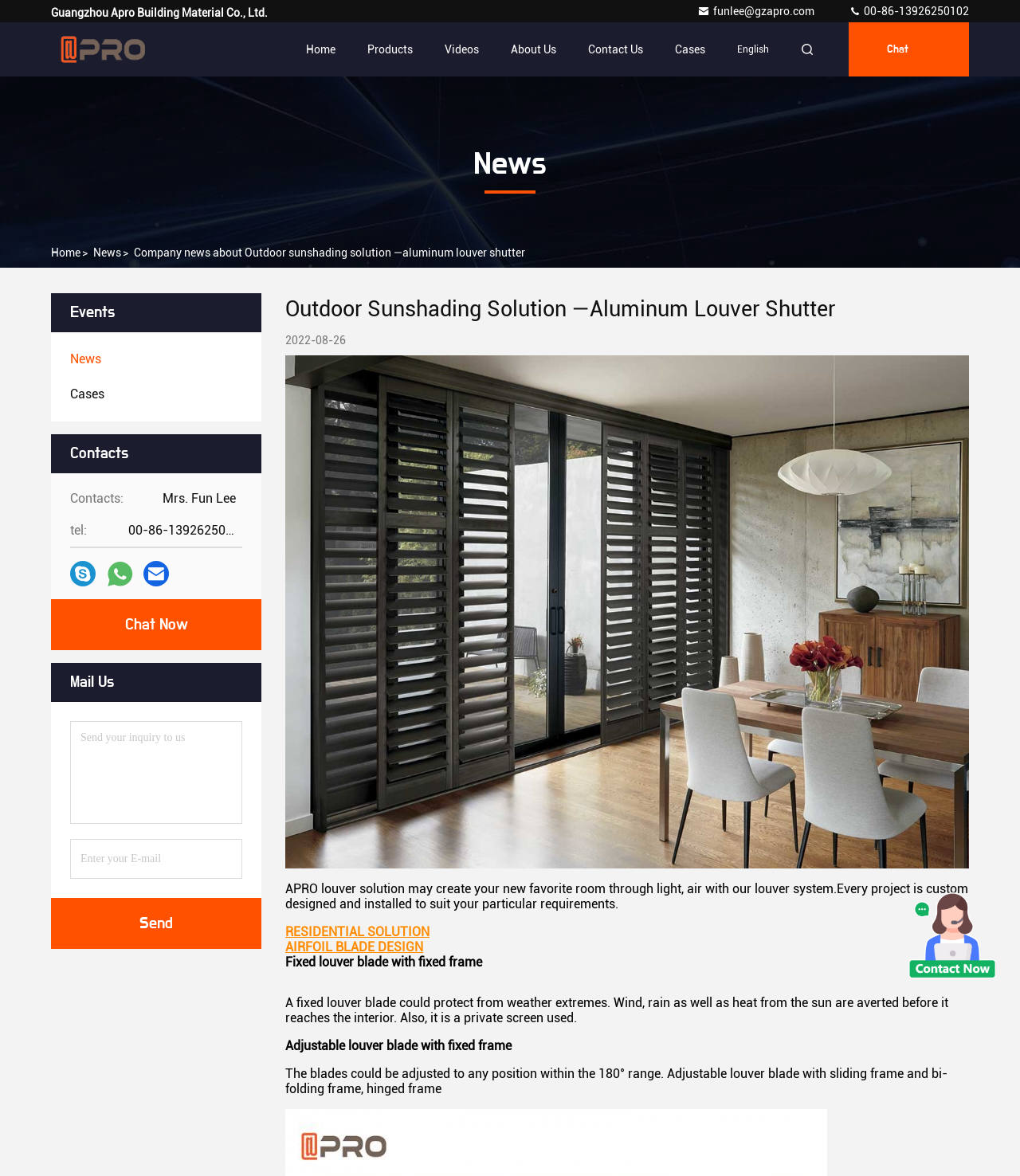Please mark the clickable region by giving the bounding box coordinates needed to complete this instruction: "Click the 'Contact Us' link".

[0.577, 0.019, 0.63, 0.065]